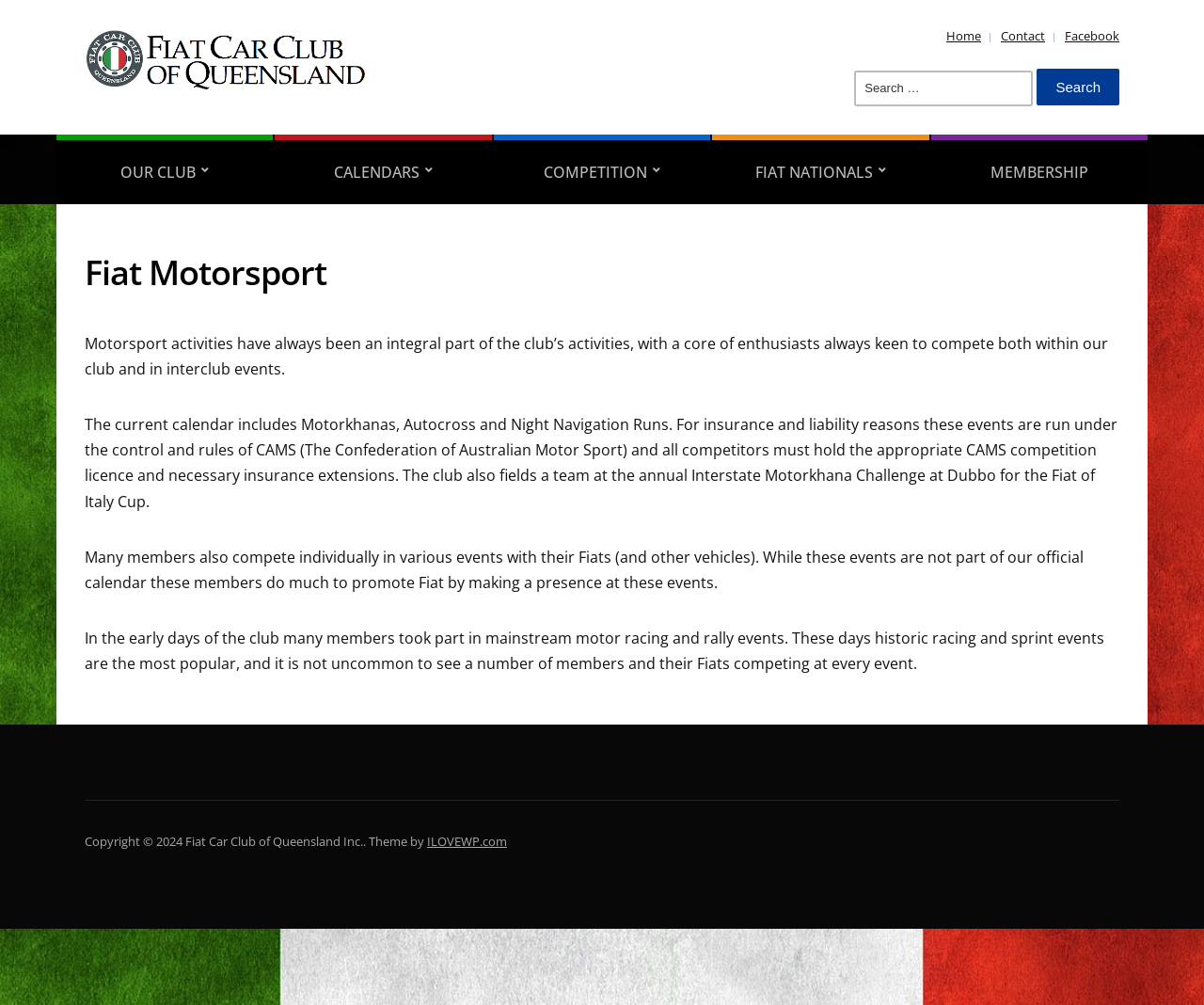Reply to the question below using a single word or brief phrase:
What is the purpose of the search box?

To search the website